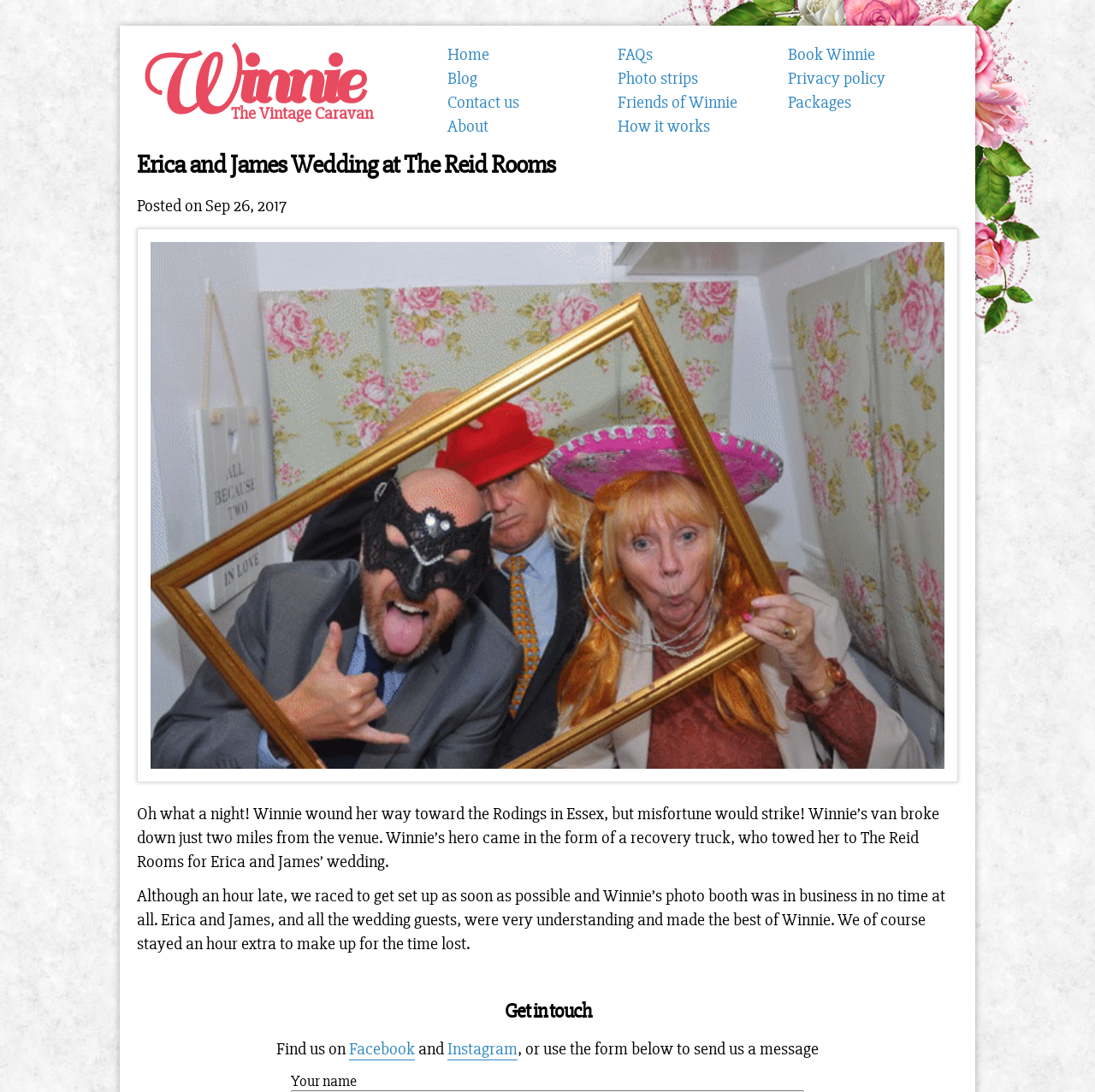Find the UI element described as: "Book Winnie" and predict its bounding box coordinates. Ensure the coordinates are four float numbers between 0 and 1, [left, top, right, bottom].

[0.72, 0.04, 0.799, 0.06]